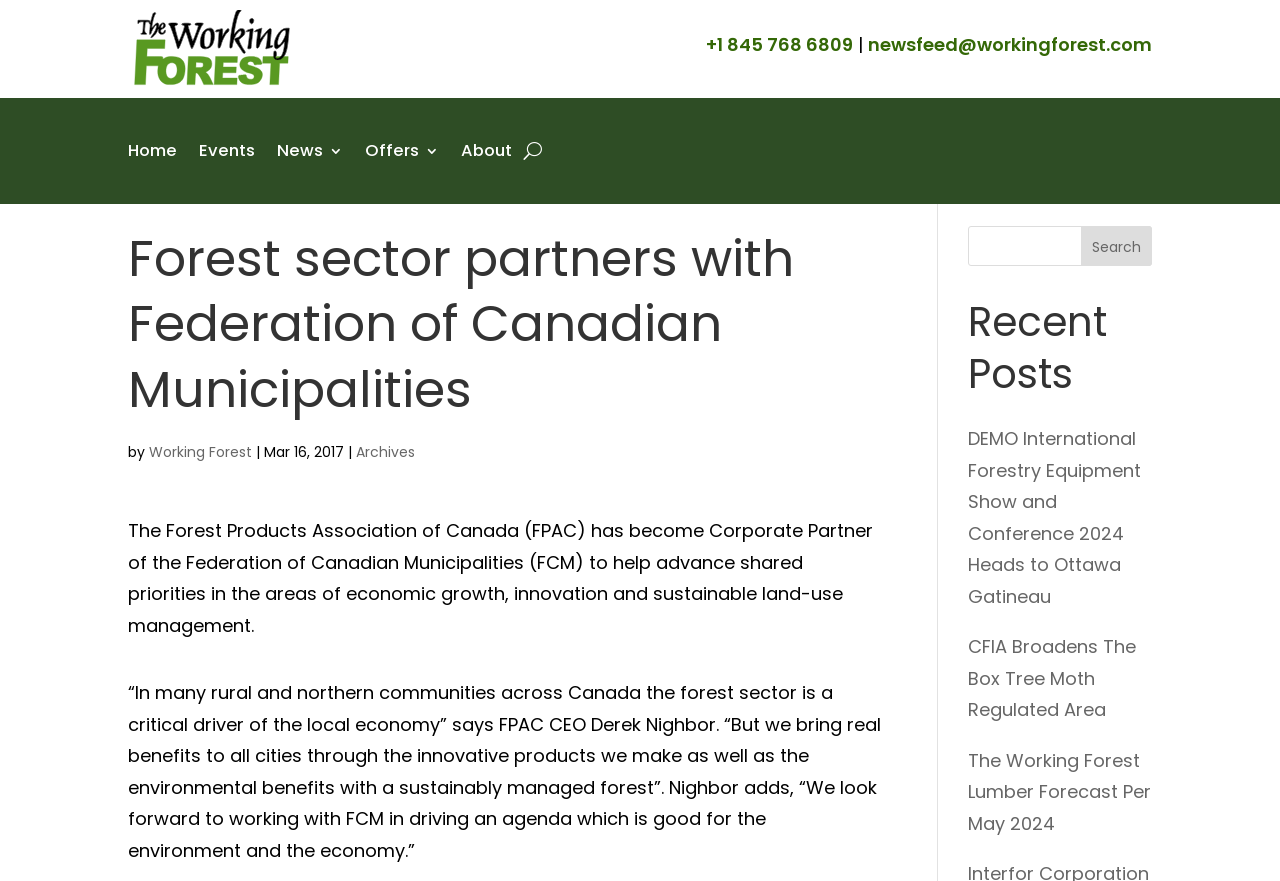Please reply to the following question using a single word or phrase: 
What is the purpose of the search box?

To search the website